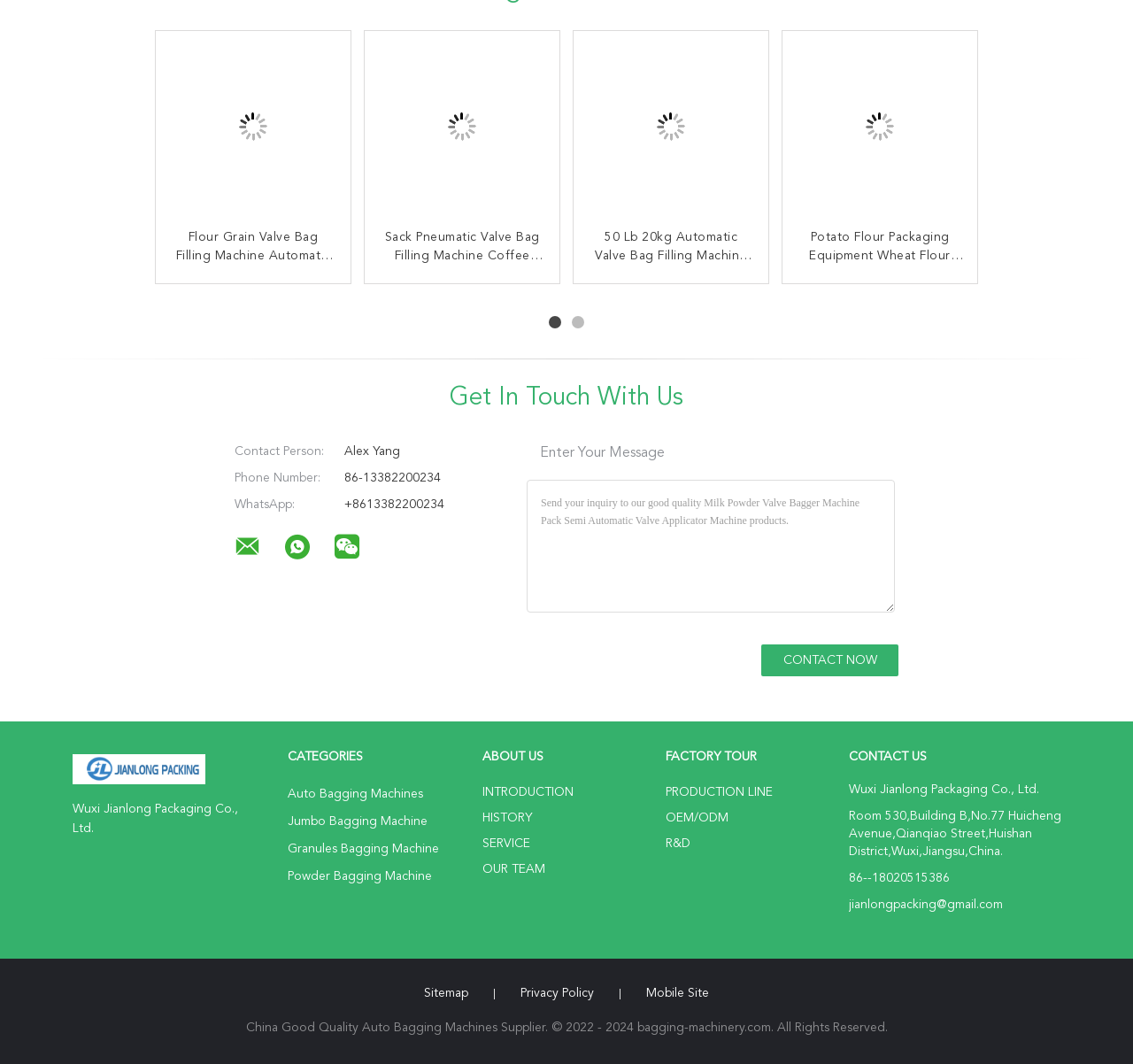What is the address of the company?
Please provide a single word or phrase in response based on the screenshot.

Room 530,Building B,No.77 Huicheng Avenue,Qianqiao Street,Huishan District,Wuxi,Jiangsu,China.